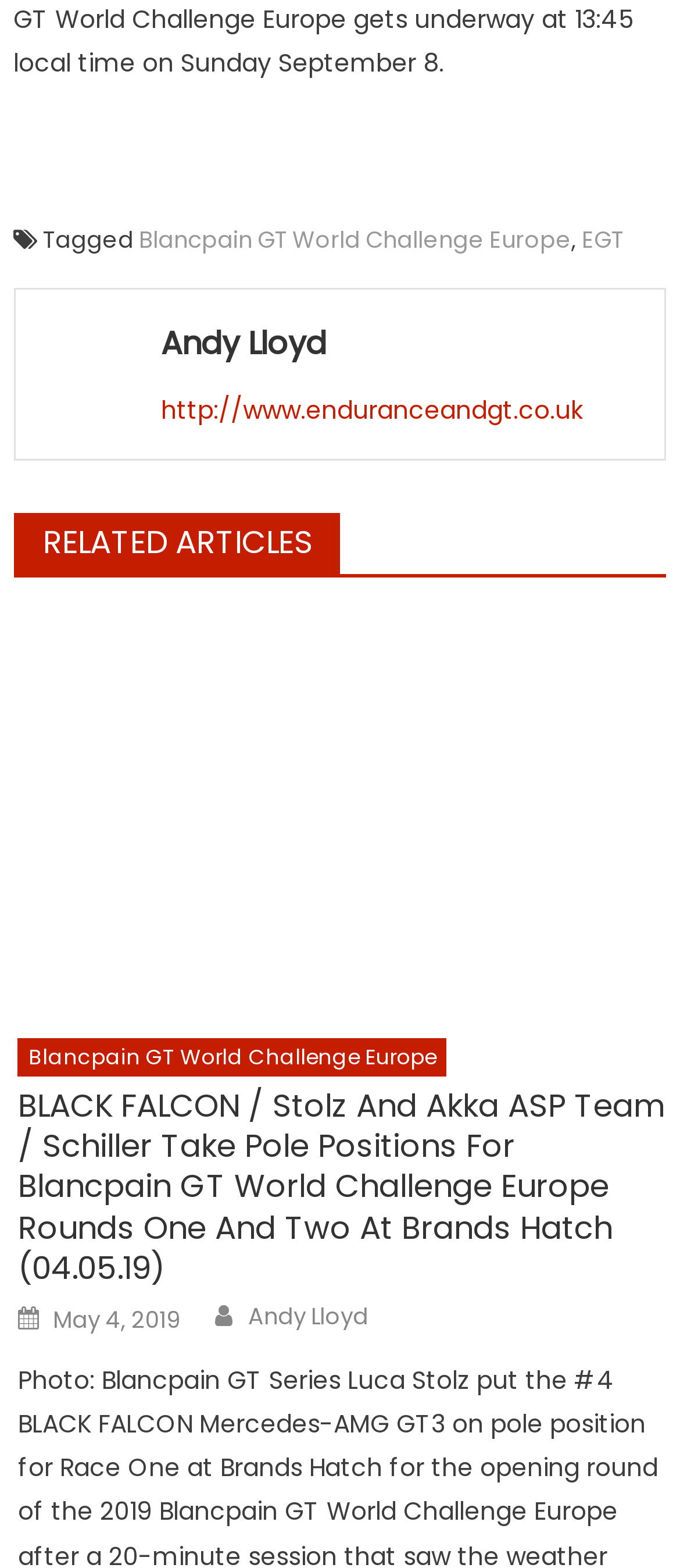Please find the bounding box coordinates for the clickable element needed to perform this instruction: "Read the article about BLACK FALCON / Stolz And Akka ASP Team / Schiller Take Pole Positions".

[0.026, 0.39, 0.98, 0.649]